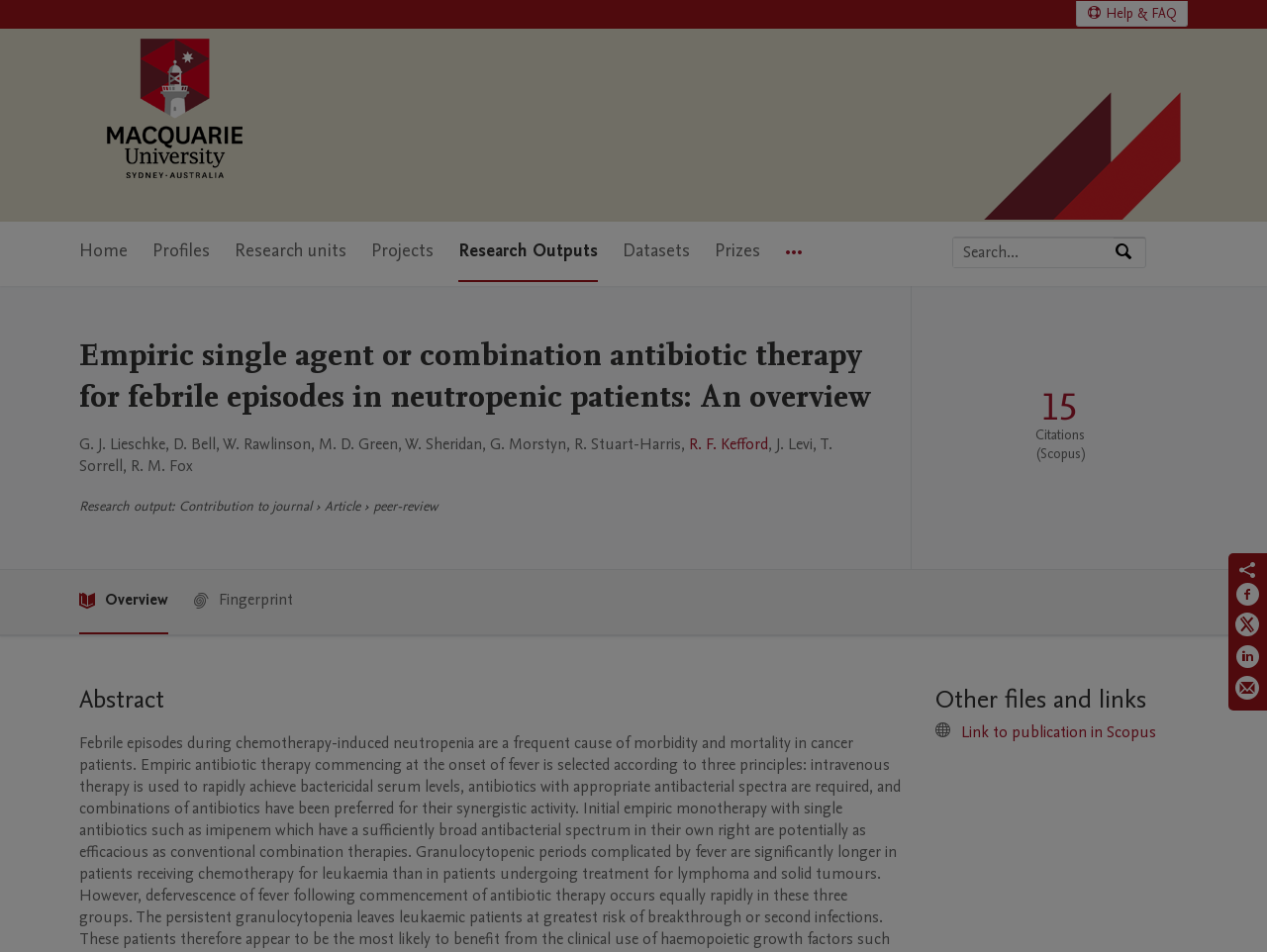Please identify the bounding box coordinates of the clickable area that will fulfill the following instruction: "Go to Macquarie University Home". The coordinates should be in the format of four float numbers between 0 and 1, i.e., [left, top, right, bottom].

[0.062, 0.028, 0.212, 0.205]